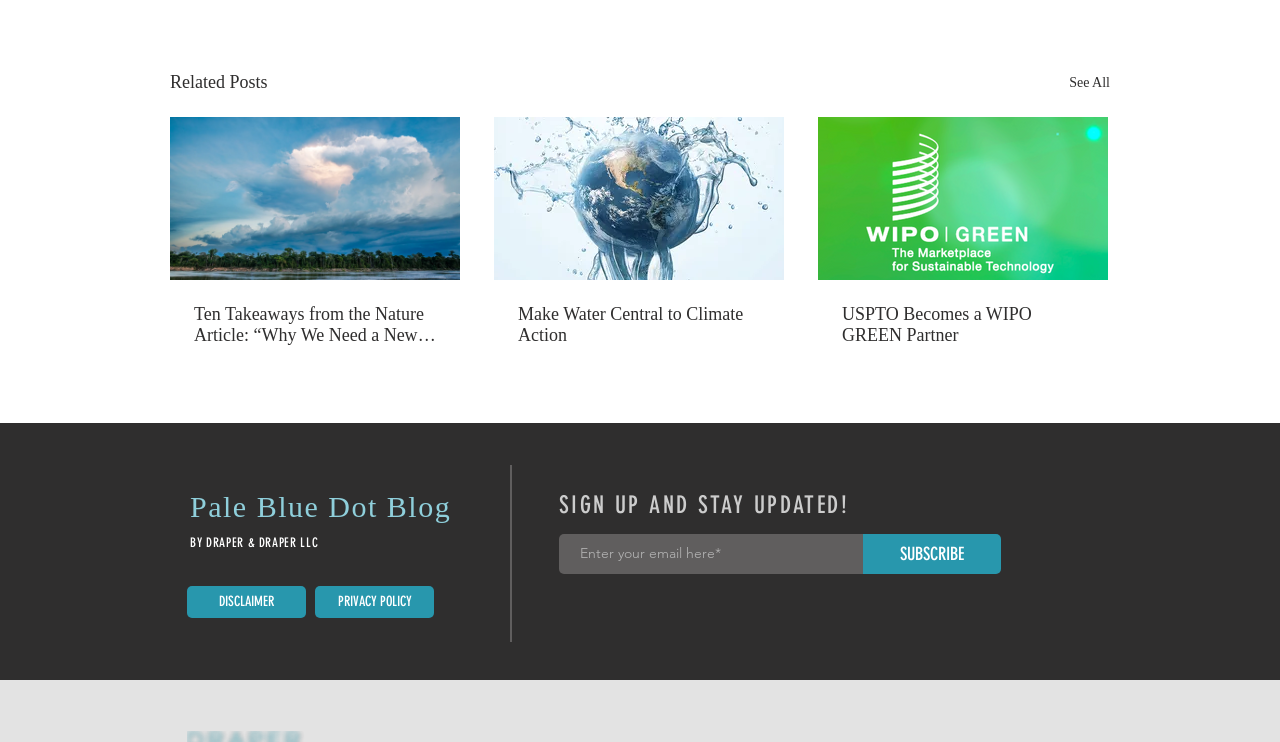From the webpage screenshot, identify the region described by Pale Blue Dot Blog. Provide the bounding box coordinates as (top-left x, top-left y, bottom-right x, bottom-right y), with each value being a floating point number between 0 and 1.

[0.148, 0.661, 0.352, 0.705]